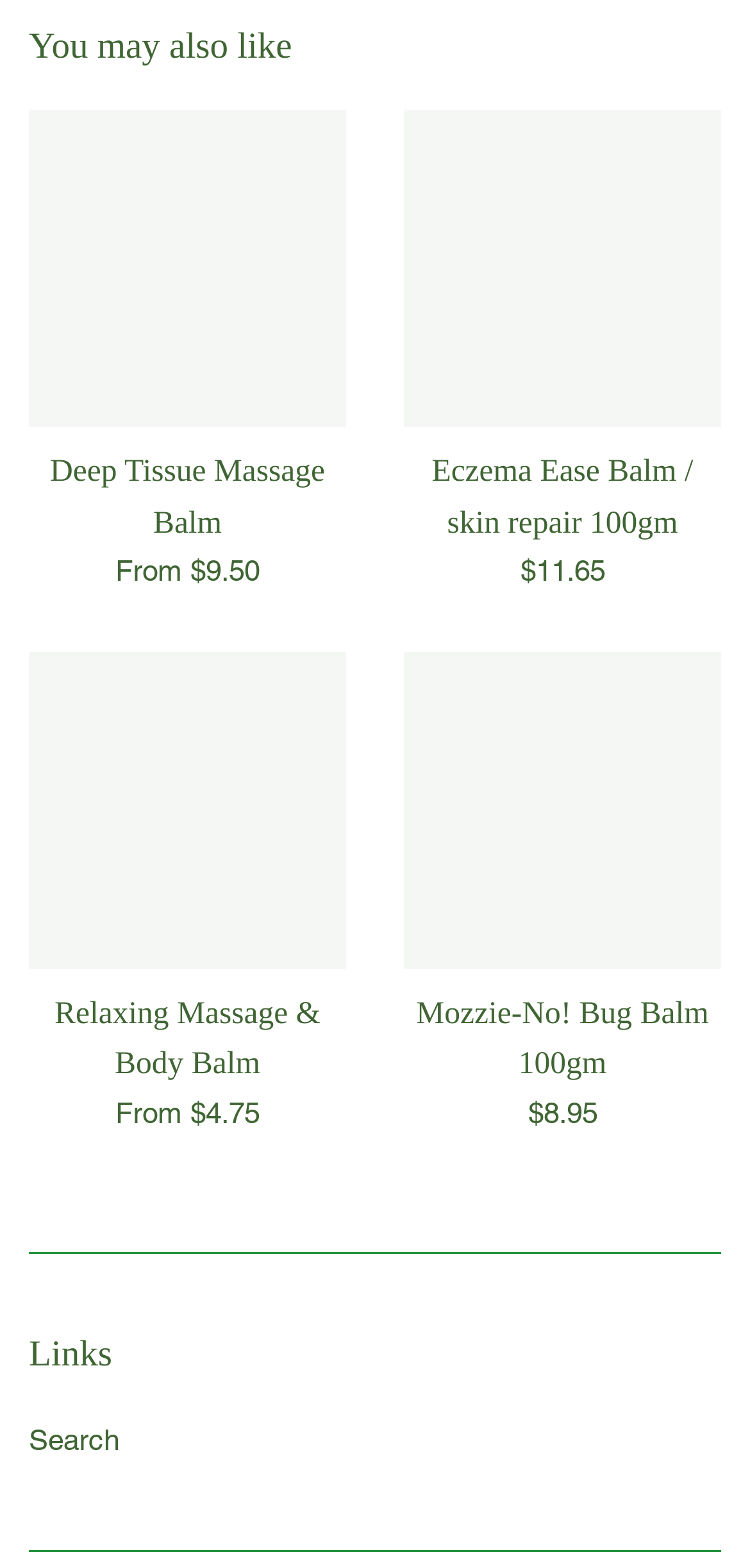What is the price of Eczema Ease Balm?
Using the image as a reference, give a one-word or short phrase answer.

$11.65